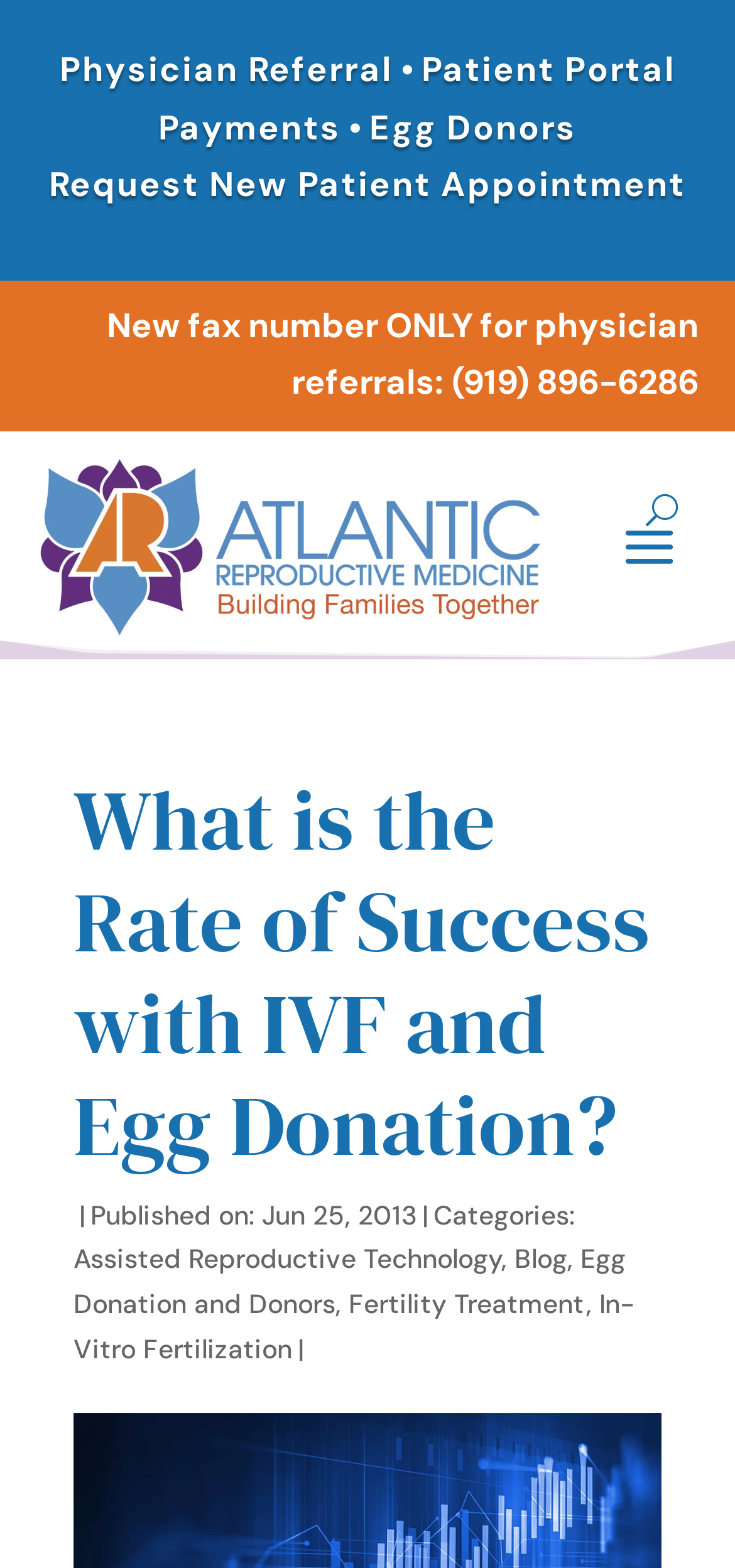Specify the bounding box coordinates of the area to click in order to execute this command: 'Visit Atlantic Reproductive Specialists'. The coordinates should consist of four float numbers ranging from 0 to 1, and should be formatted as [left, top, right, bottom].

[0.05, 0.288, 0.74, 0.409]